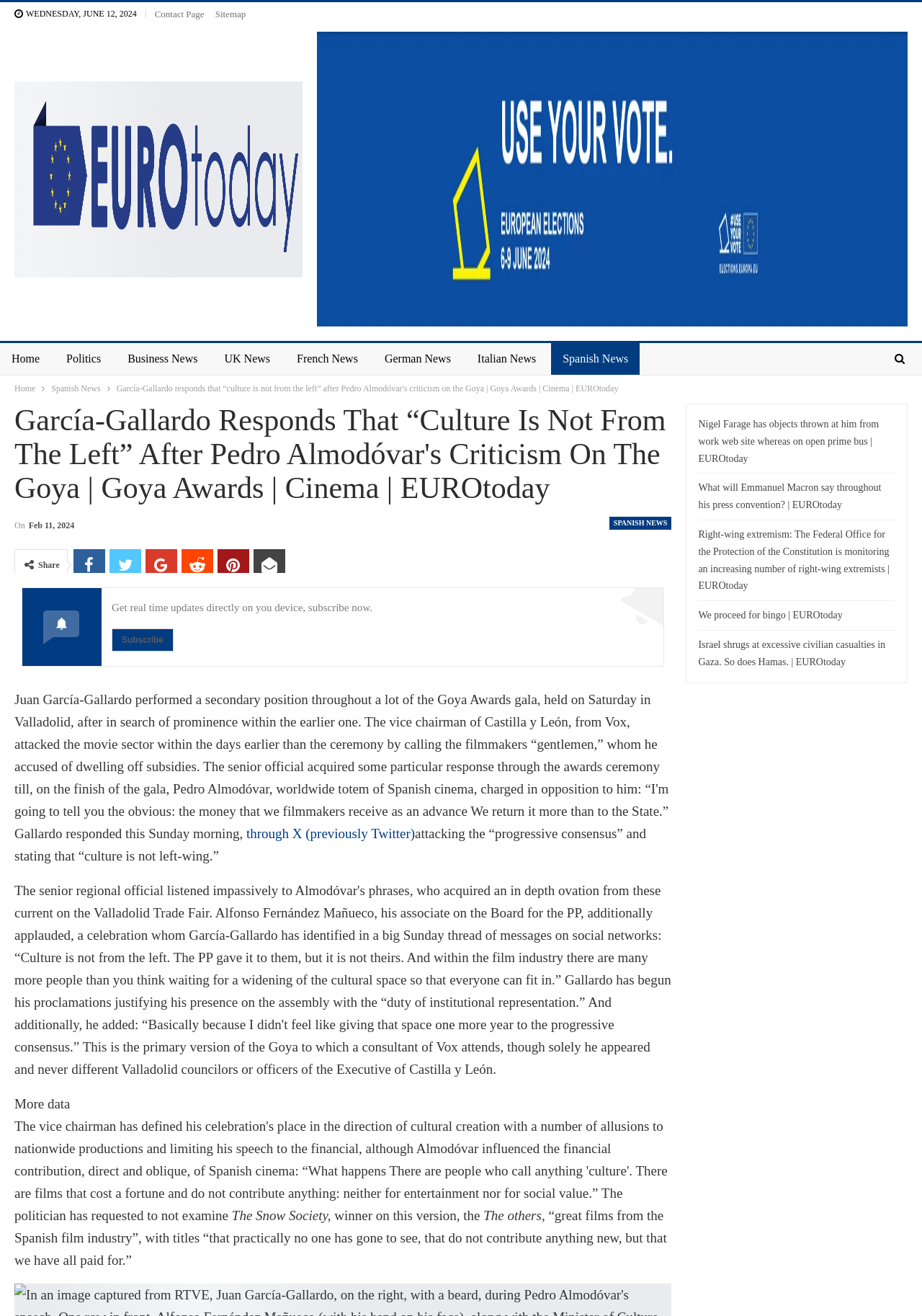What is the topic of the news article?
Look at the screenshot and give a one-word or phrase answer.

García-Gallardo responds to Pedro Almodóvar's criticism